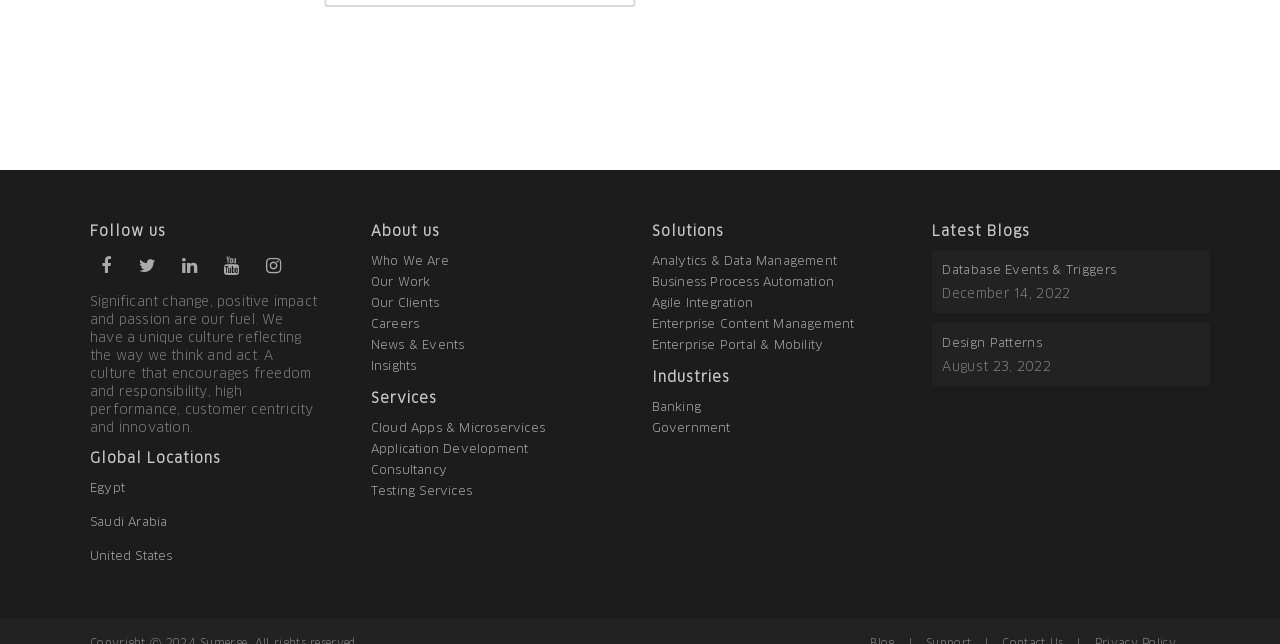What is the date of the latest blog post?
Based on the image, answer the question with a single word or brief phrase.

December 14, 2022